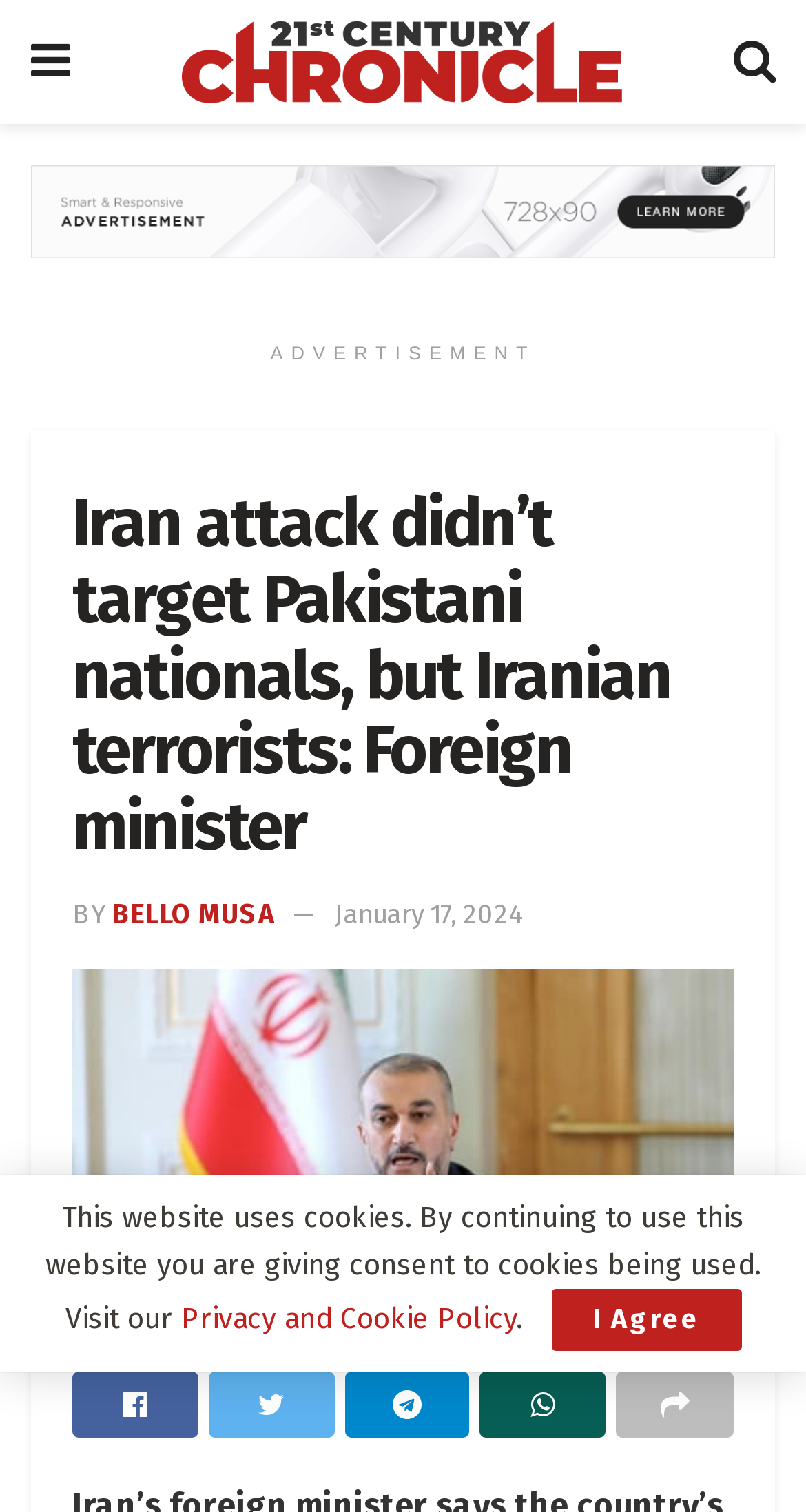What is the date of the article?
Provide a detailed and extensive answer to the question.

I determined the answer by looking at the section below the main heading, where I found a link with the text 'January 17, 2024'. This suggests that the article was published on January 17, 2024.